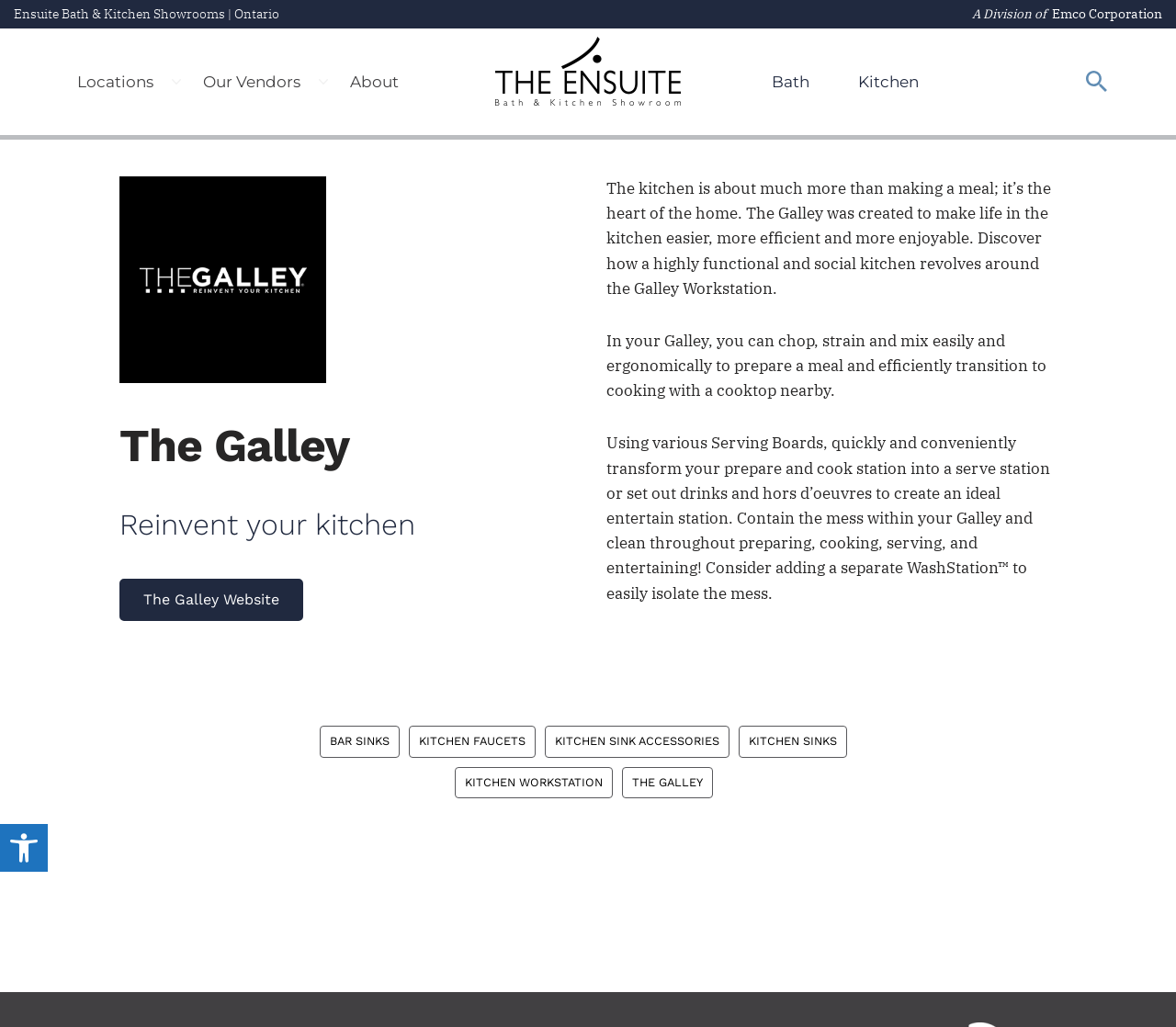Based on the visual content of the image, answer the question thoroughly: What is the name of the division of Emco Corporation?

I found the answer by reading the text on the webpage, which says 'A Division of Emco Corporation' and then lists 'The Ensuite Bath & Kitchen Showrooms' as the division name.